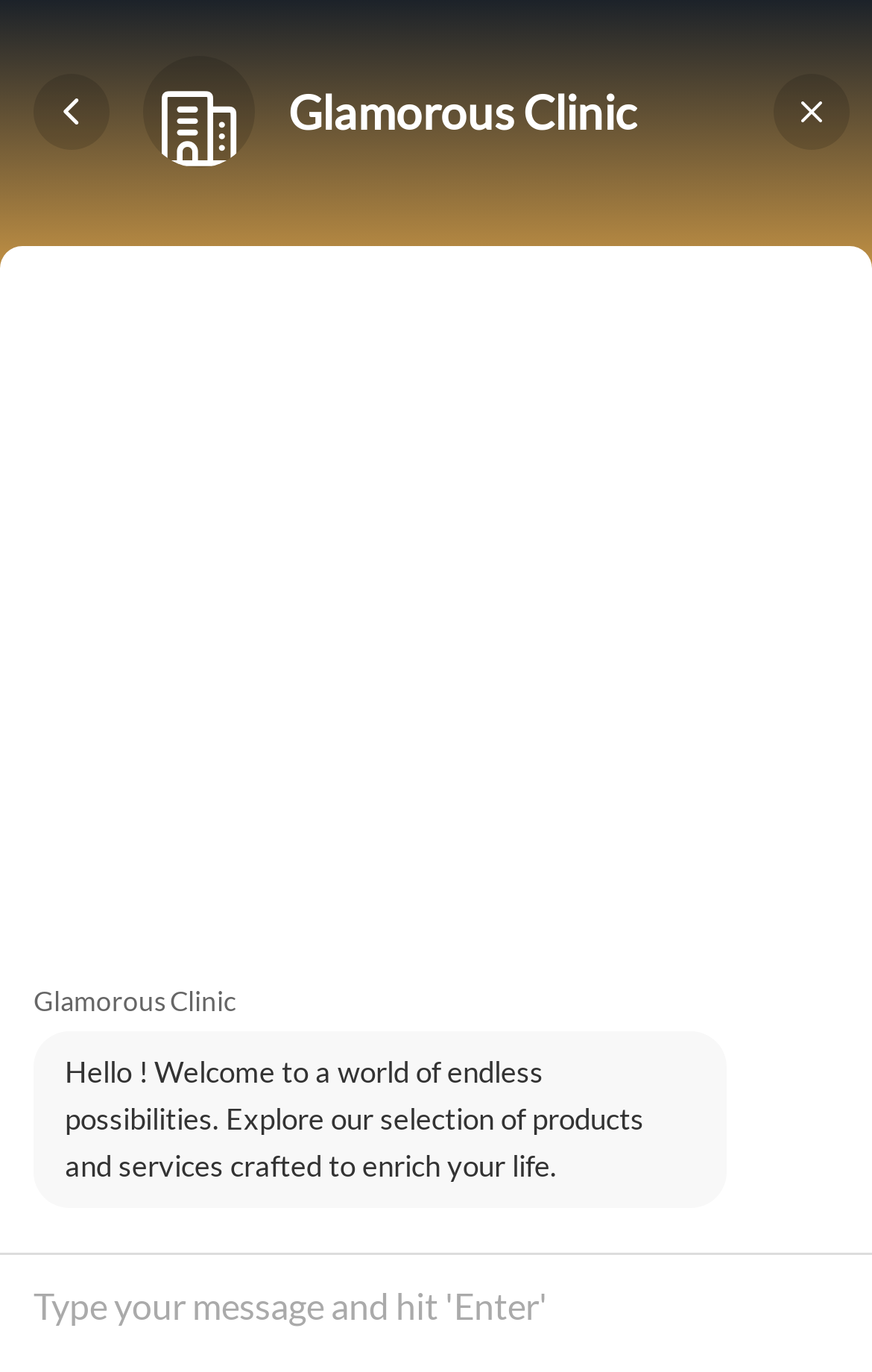Show the bounding box coordinates of the region that should be clicked to follow the instruction: "Contact through WhatsApp."

[0.633, 0.017, 0.963, 0.074]